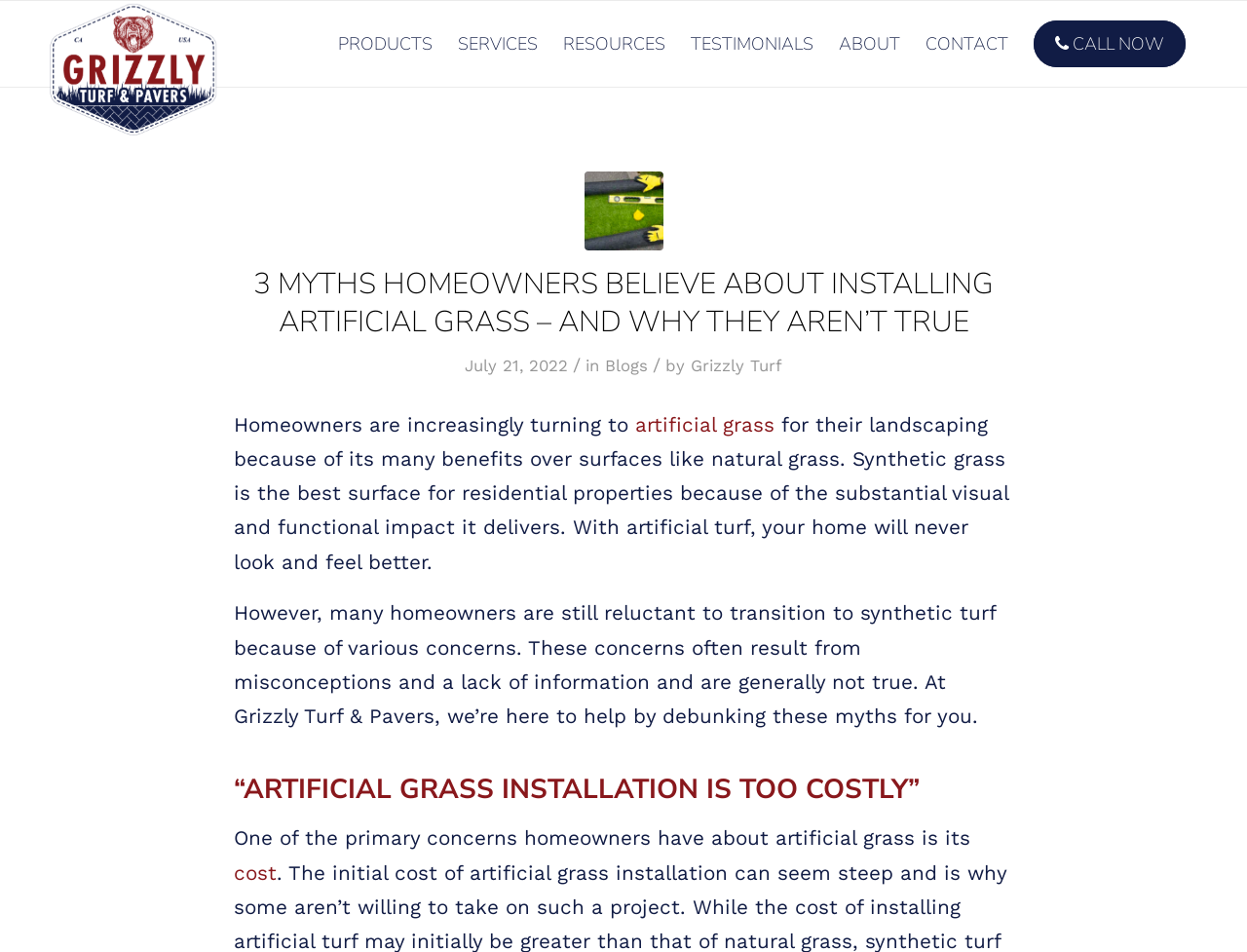What is the benefit of artificial grass?
Please provide a detailed answer to the question.

According to the webpage, artificial grass provides a substantial visual and functional impact, making it a desirable option for residential properties.